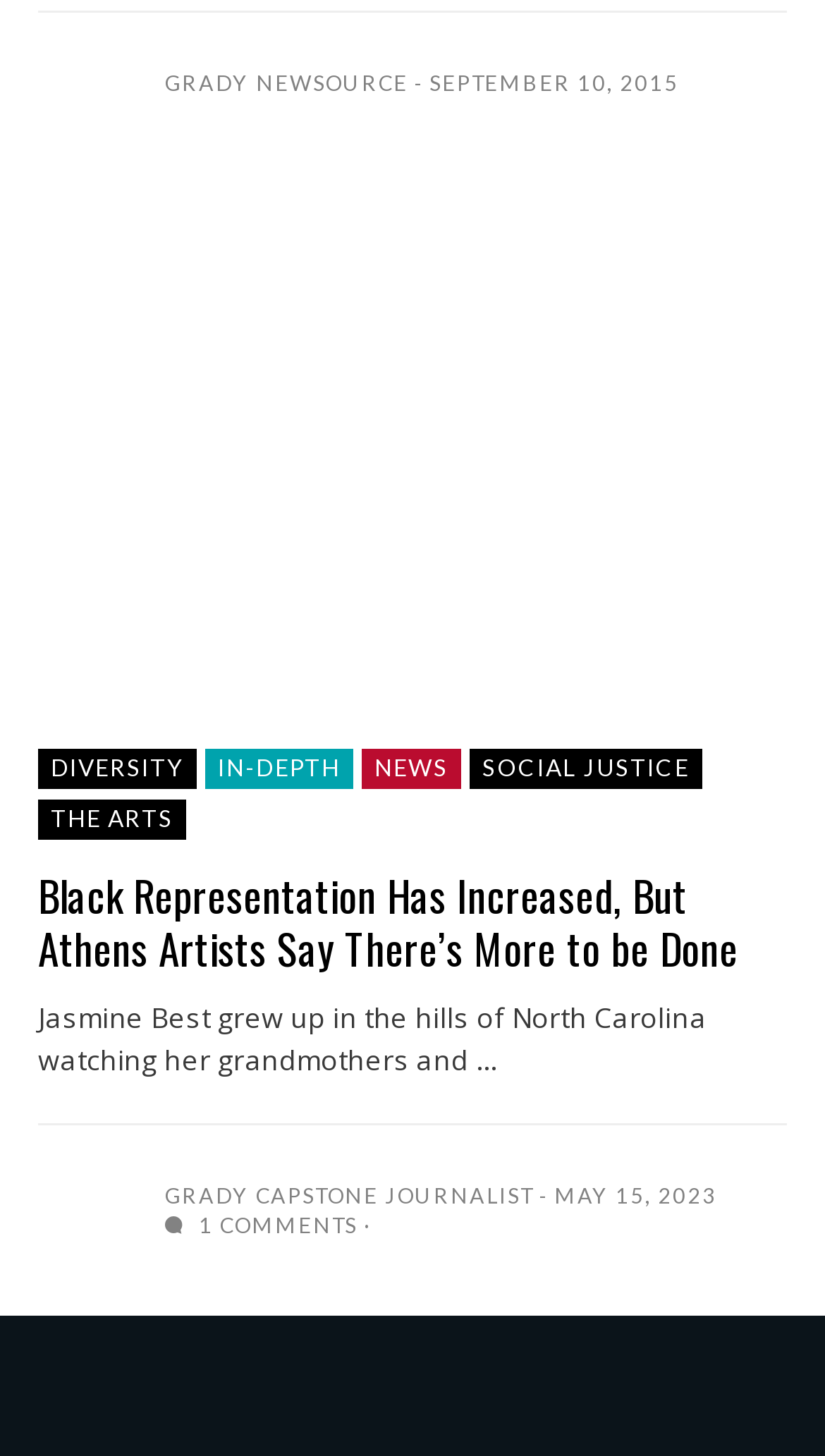What is the category of the article?
Utilize the image to construct a detailed and well-explained answer.

I determined the category of the article by looking at the links at the top of the webpage, which include 'DIVERSITY', 'IN-DEPTH', 'NEWS', 'SOCIAL JUSTICE', and 'THE ARTS'. The article's title 'Black Representation Has Increased, But Athens Artists Say There’s More to be Done' suggests that it belongs to the 'THE ARTS' category.